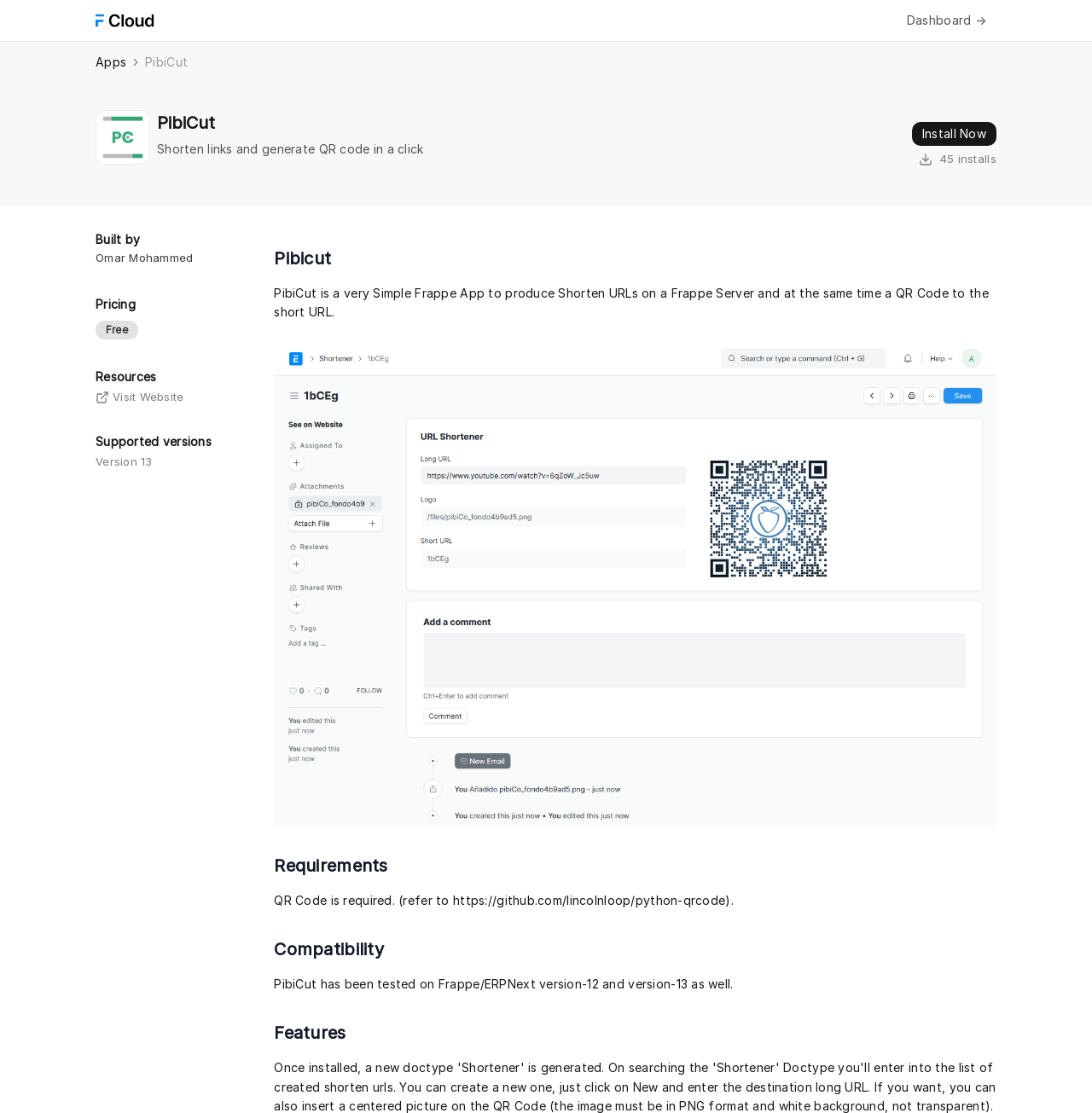Utilize the details in the image to thoroughly answer the following question: Who built the app?

The builder of the app can be found in the link element with the text 'Omar Mohammed' which is located in the 'Built by' section of the webpage.